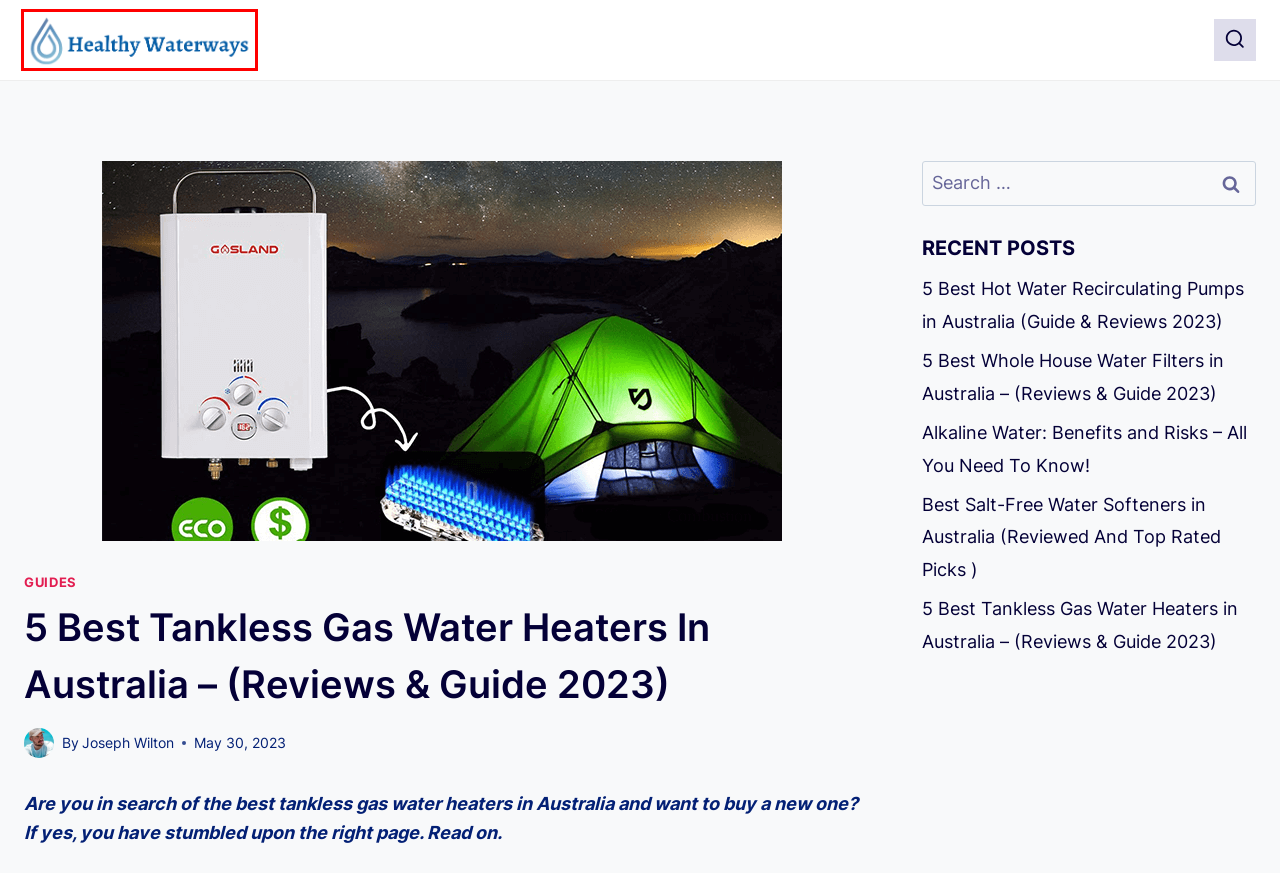A screenshot of a webpage is provided, featuring a red bounding box around a specific UI element. Identify the webpage description that most accurately reflects the new webpage after interacting with the selected element. Here are the candidates:
A. 5 Best Submersible Well Pumps in Australia – (Reviews & Guide 2023)!
B. Healthy Water Ways
C. Joseph Wilton, Author at Healthy Water Ways
D. 5 Best Hot Water Recirculating Pumps in Australia (Guide & Reviews 2023)
E. Alkaline Water: Benefits and Risks - All You Need To Know!
F. 5 Best Whole House Water Filters in Australia – (Reviews & Guide 2023)
G. Best Salt-Free Water Softeners in Australia (Reviewed And Top Rated Picks )
H. Best Twin Tank Water Softeners in Australia- Reviews & Complete Buyer's Guide!

B